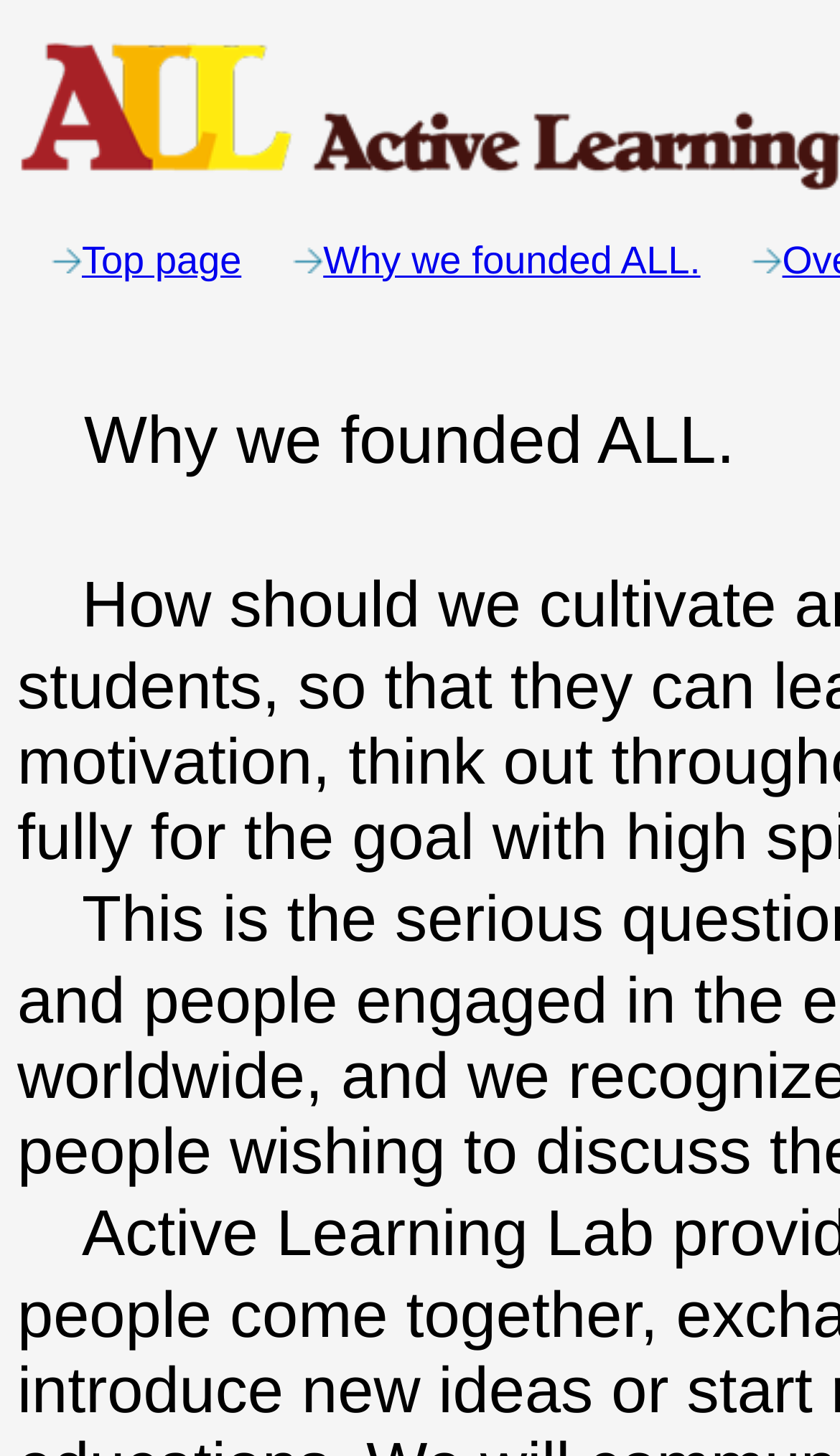Respond to the question below with a concise word or phrase:
What is the text of the first link?

Top page